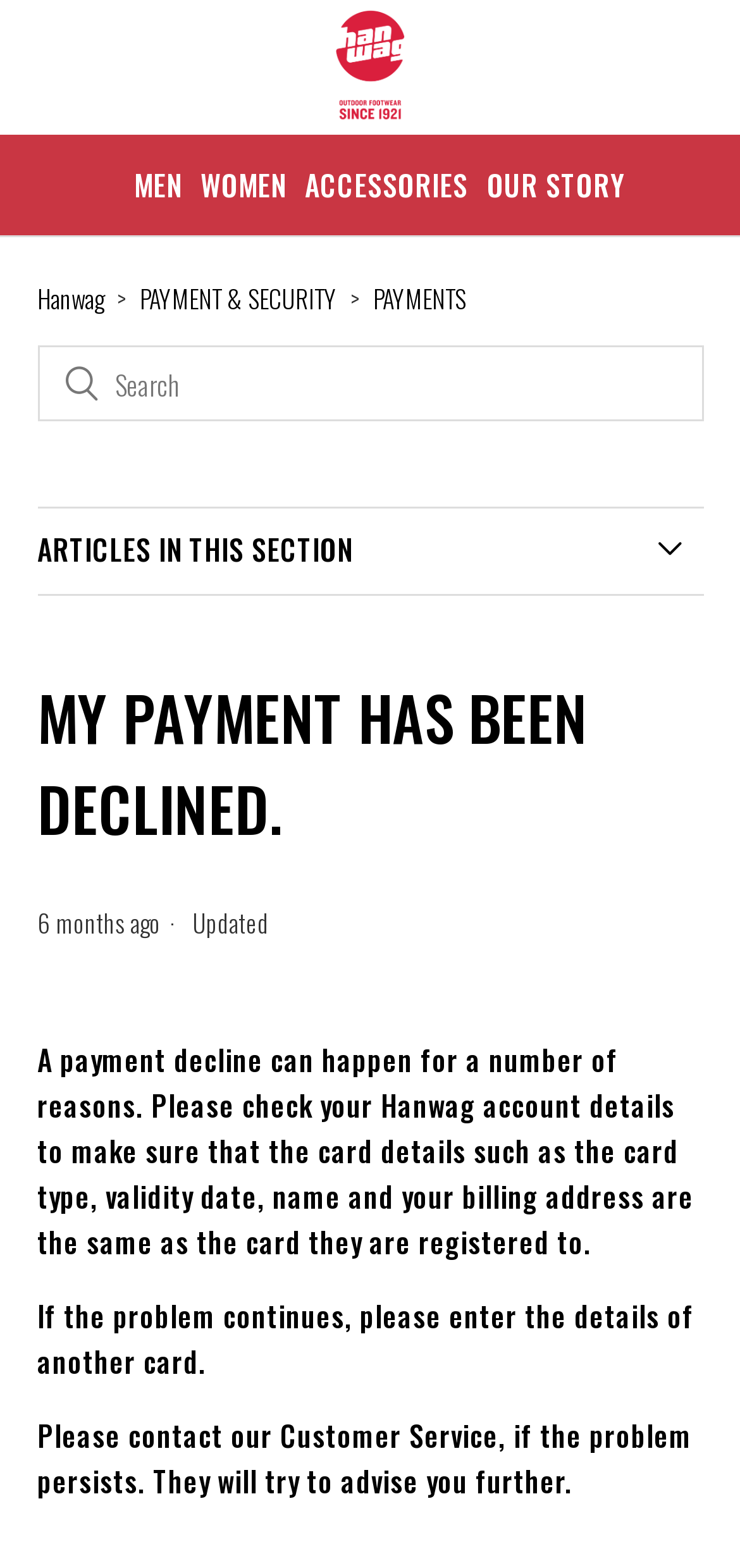Generate the text of the webpage's primary heading.

MY PAYMENT HAS BEEN DECLINED.